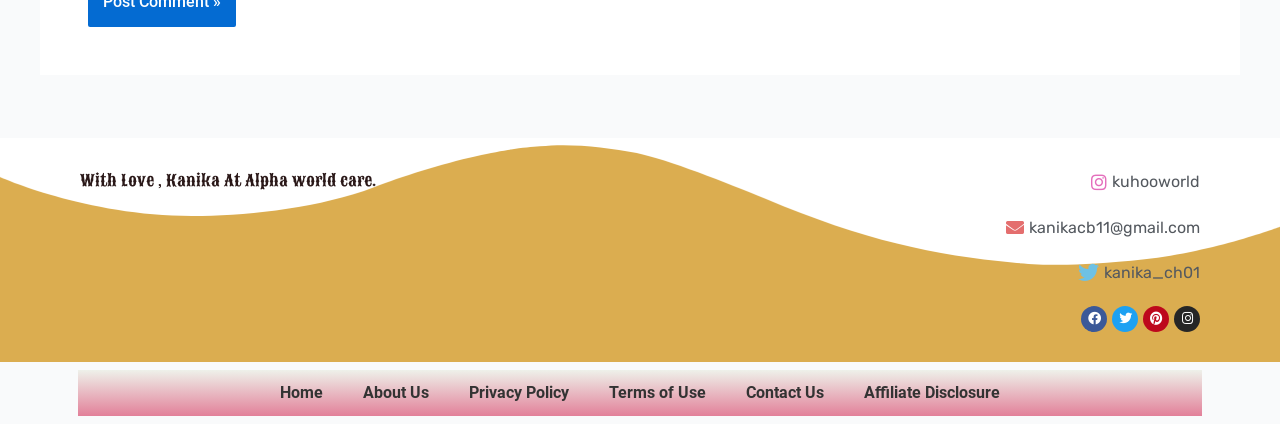Find the bounding box of the UI element described as: "Terms of Use". The bounding box coordinates should be given as four float values between 0 and 1, i.e., [left, top, right, bottom].

[0.46, 0.872, 0.567, 0.98]